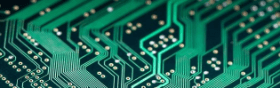Please answer the following question using a single word or phrase: 
What is the background color of the image?

Dark